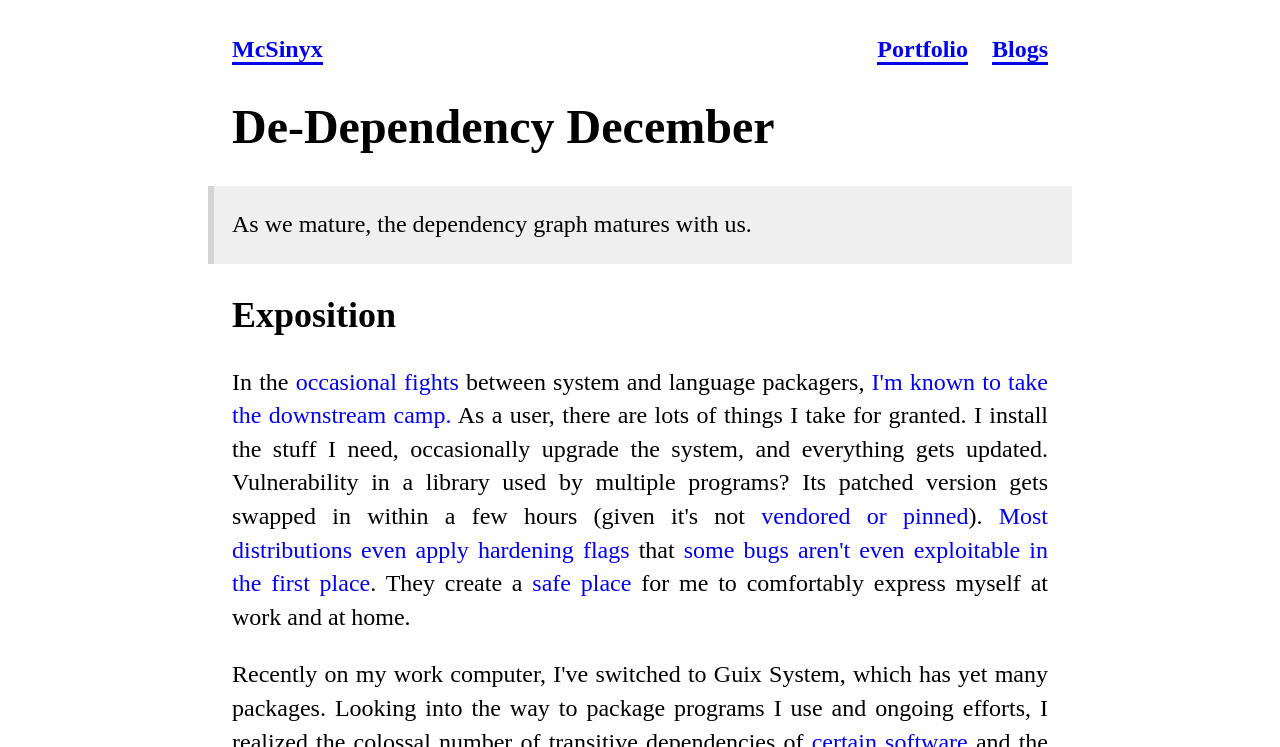Answer with a single word or phrase: 
What is the relationship between distributions and hardening flags?

Some apply hardening flags